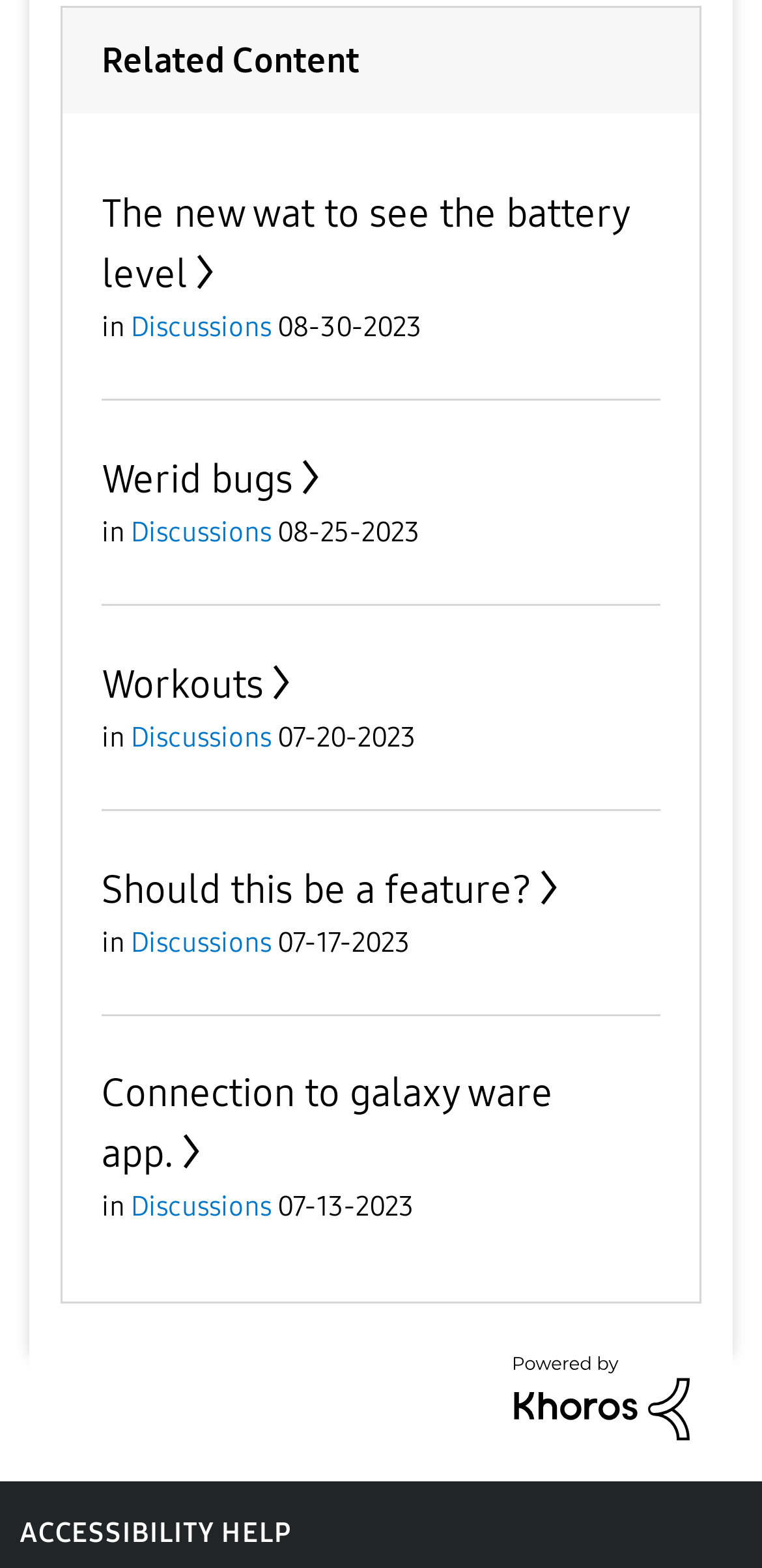Please provide the bounding box coordinates for the element that needs to be clicked to perform the following instruction: "Explore workouts". The coordinates should be given as four float numbers between 0 and 1, i.e., [left, top, right, bottom].

[0.133, 0.421, 0.392, 0.451]